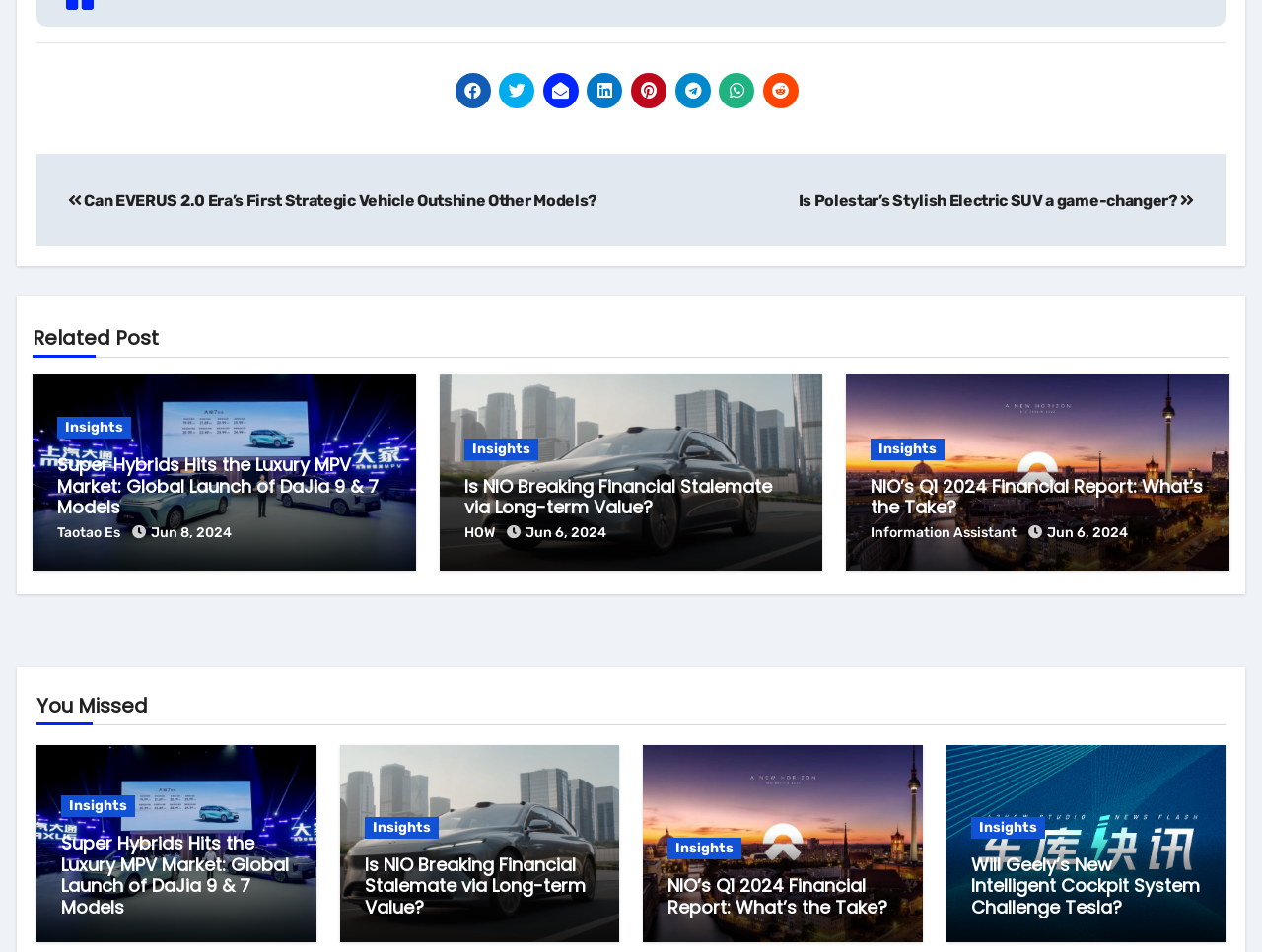Answer the following inquiry with a single word or phrase:
What is the title of the first post?

Post navigation